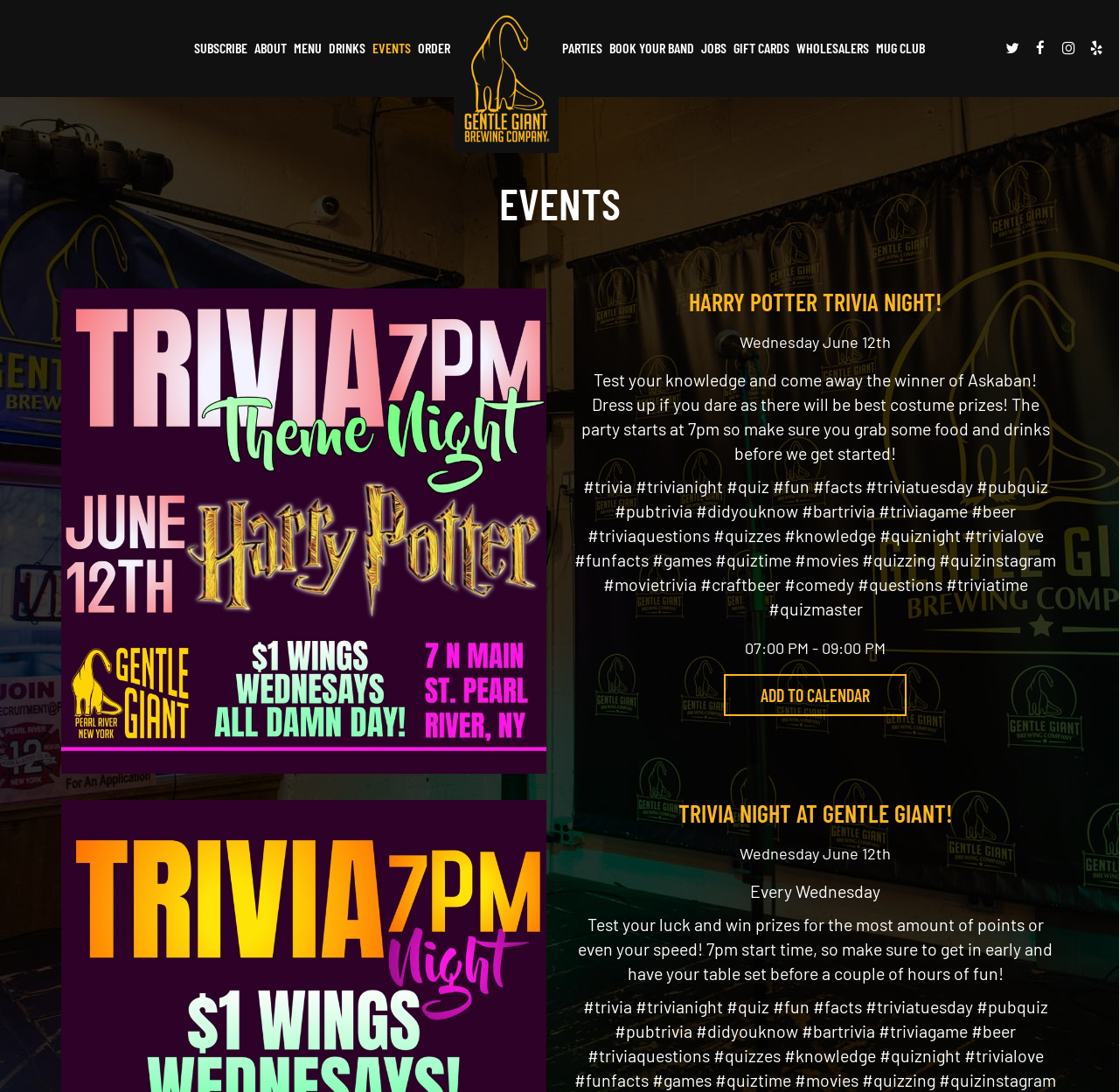How often does the trivia night occur?
Please give a detailed and thorough answer to the question, covering all relevant points.

The frequency of the trivia night can be determined by looking at the event description, which mentions 'Every Wednesday' as the schedule for the trivia night.